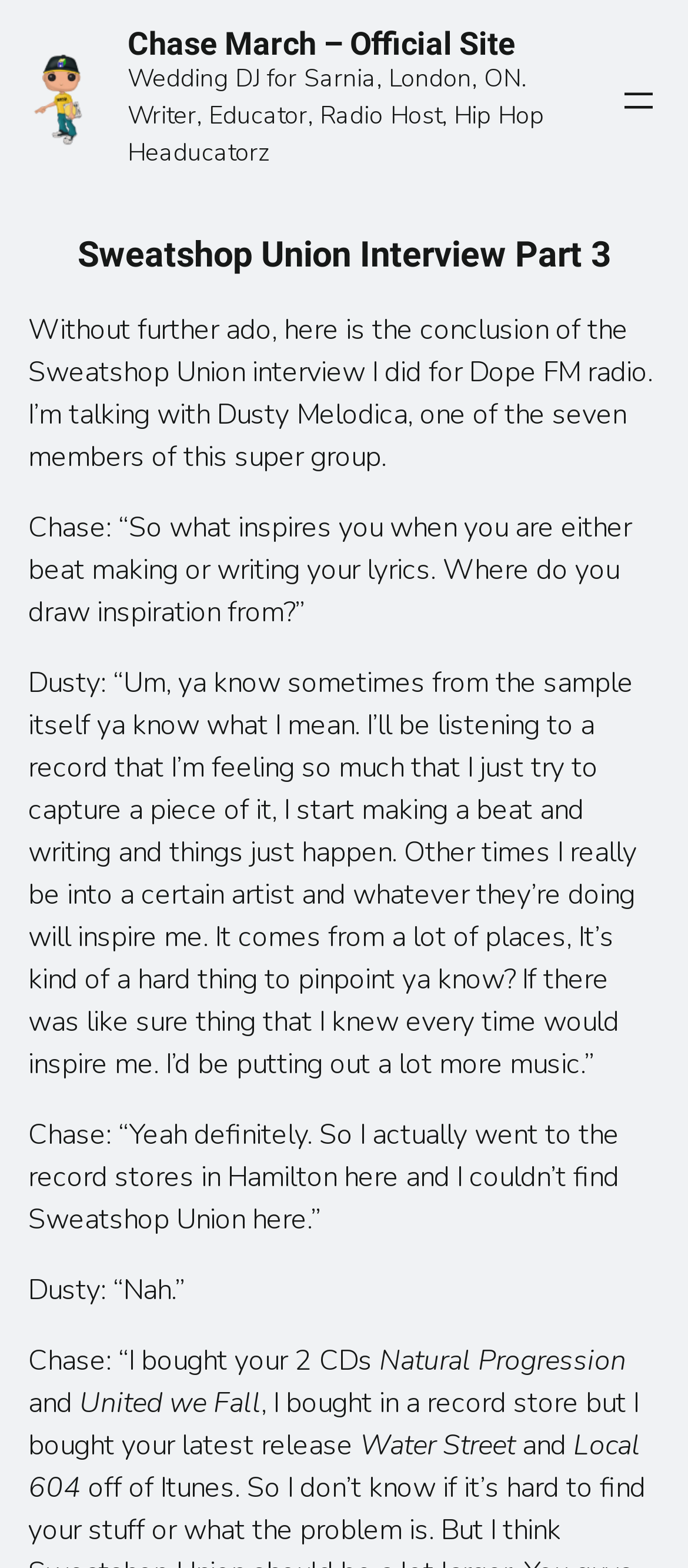Identify and extract the main heading of the webpage.

Chase March – Official Site